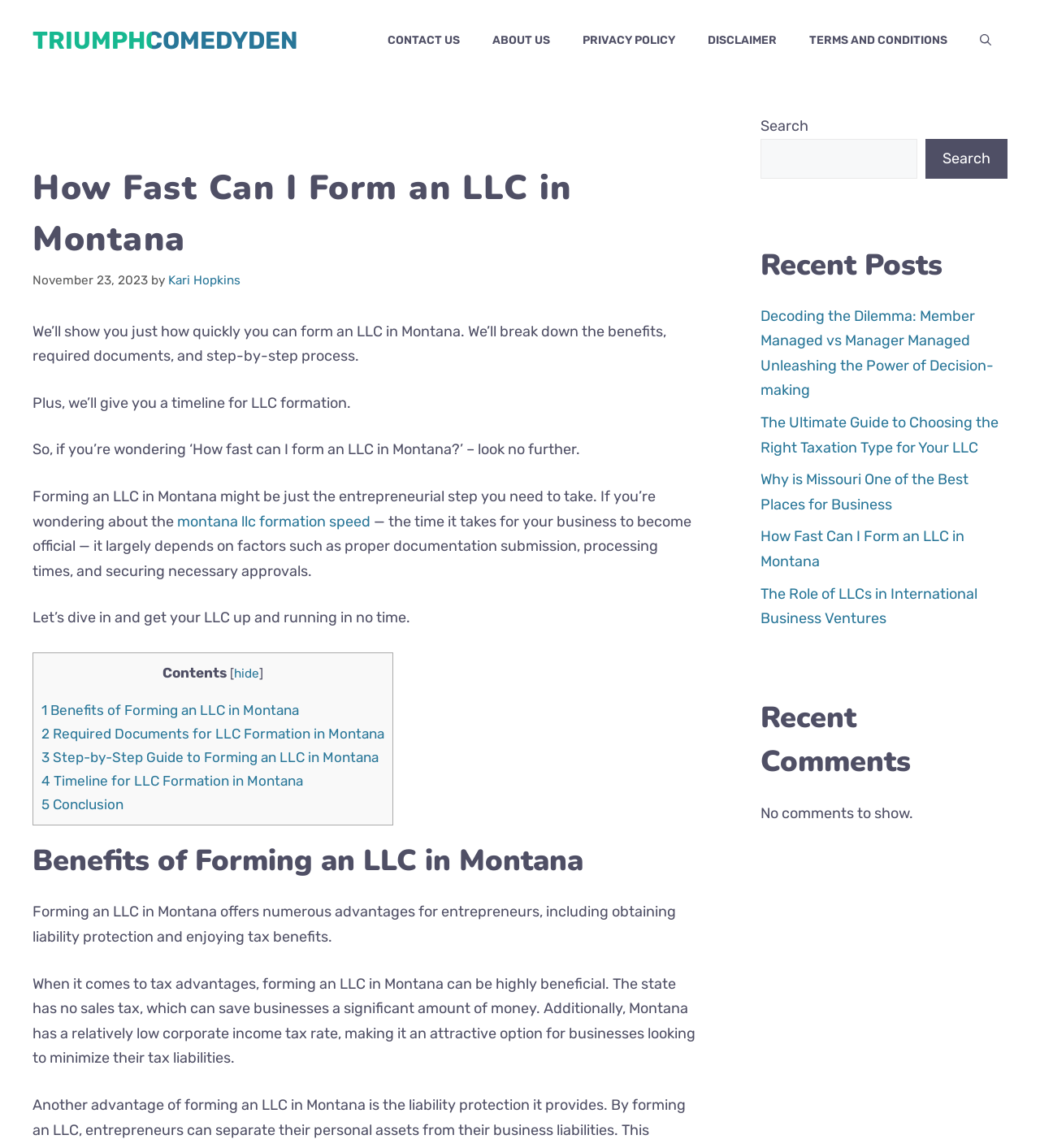Identify the bounding box coordinates of the element that should be clicked to fulfill this task: "Search for something". The coordinates should be provided as four float numbers between 0 and 1, i.e., [left, top, right, bottom].

[0.731, 0.121, 0.882, 0.155]